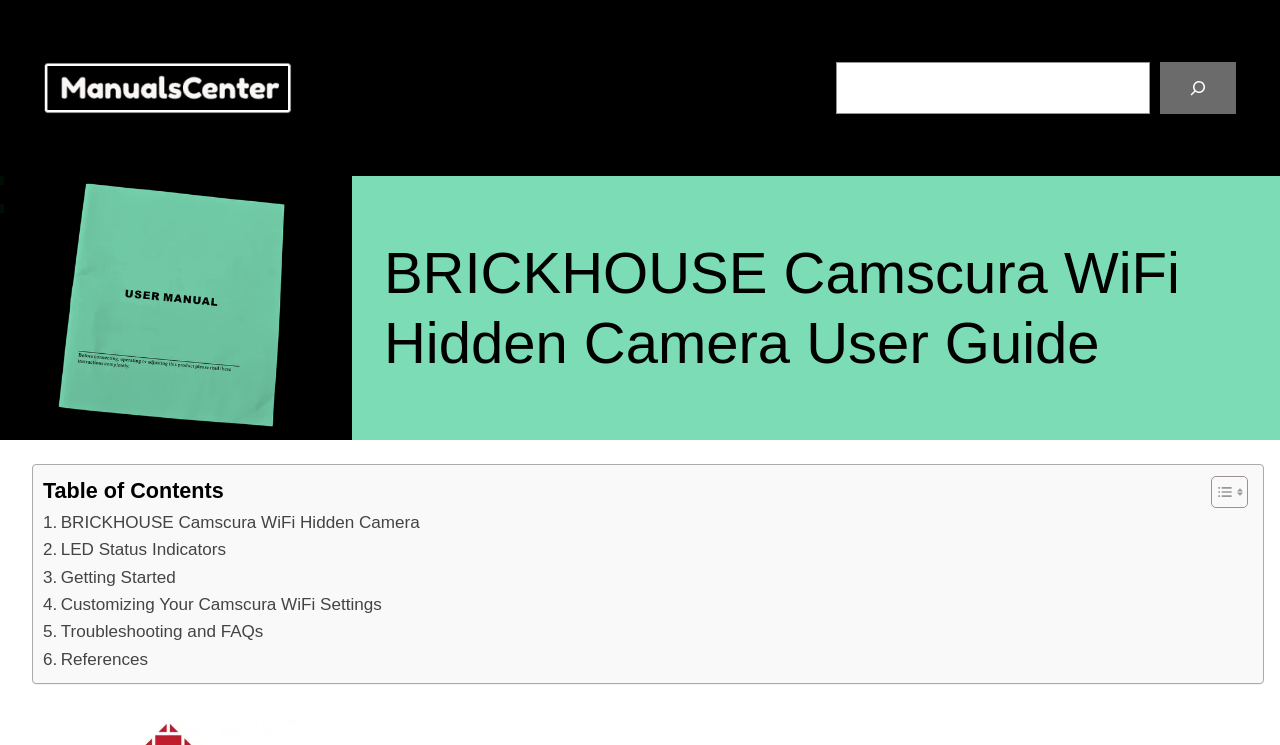Provide an in-depth caption for the elements present on the webpage.

The webpage is a user guide for the BRICKHOUSE Camscura WiFi Hidden Camera. At the top left, there is a logo and a link to "MaualsCenter". Next to it, there is a navigation header with a search bar, which includes a search input field, a search button, and a small magnifying glass icon. 

Below the navigation header, there is a large heading that reads "BRICKHOUSE Camscura WiFi Hidden Camera User Guide". On the left side, there is a small figure, likely an image related to the camera. 

The main content of the page is organized in a table layout, with a table of contents section at the top. The table of contents has a heading and a link to "Table of Content", accompanied by two small icons. 

Below the table of contents, there are several links to different sections of the user guide, including "LED Status Indicators", "Getting Started", "Customizing Your Camscura WiFi Settings", "Troubleshooting and FAQs", and "References". These links are arranged vertically, with the first link starting from the top left and the subsequent links following below it.